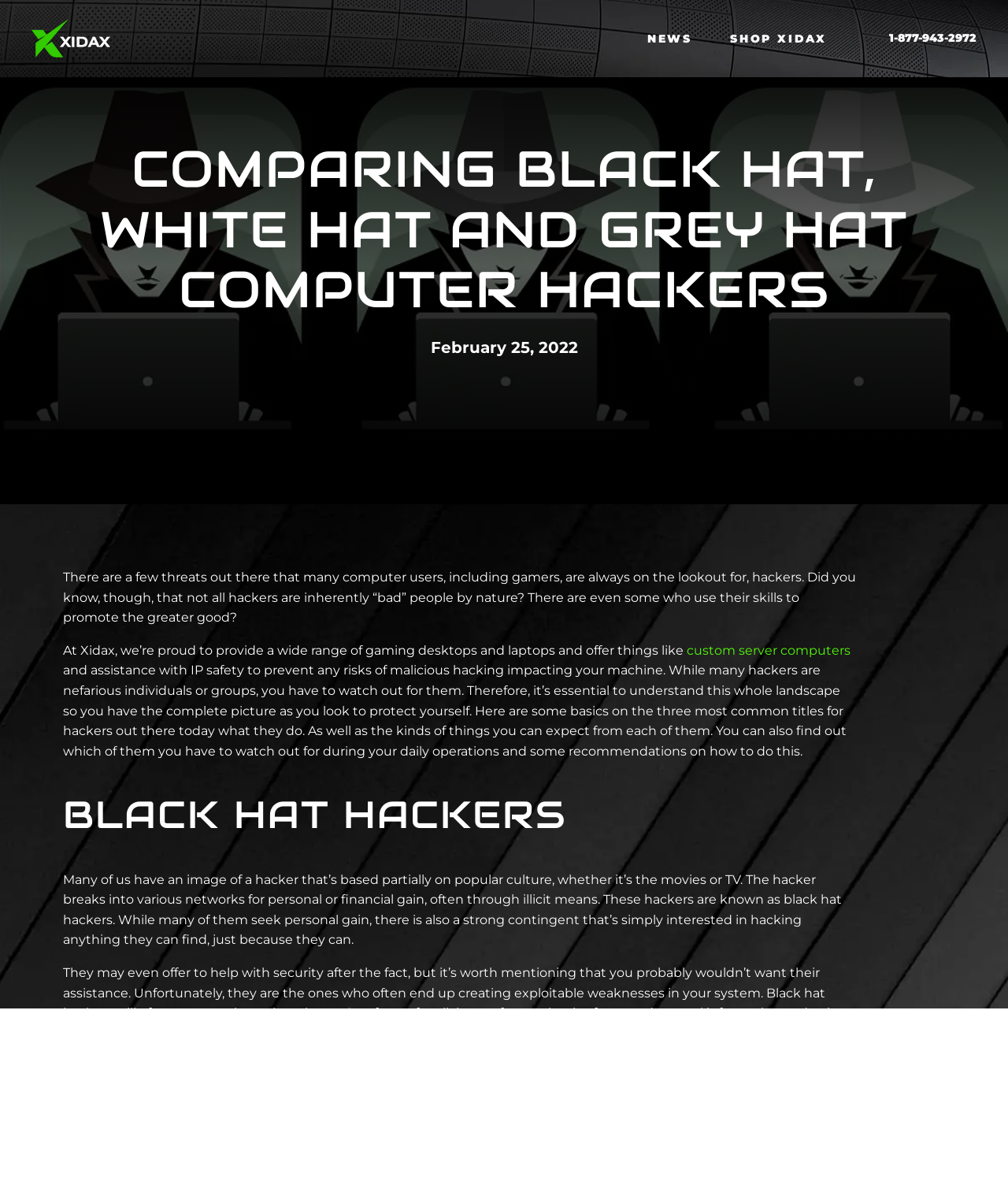Use the information in the screenshot to answer the question comprehensively: What is the recommended solution to stop malware?

I found the answer by reading the static text element with the bounding box coordinates [0.062, 0.93, 0.841, 0.994], which suggests that the only way to stop malware is to reformat the hard drive and reinstall all software.